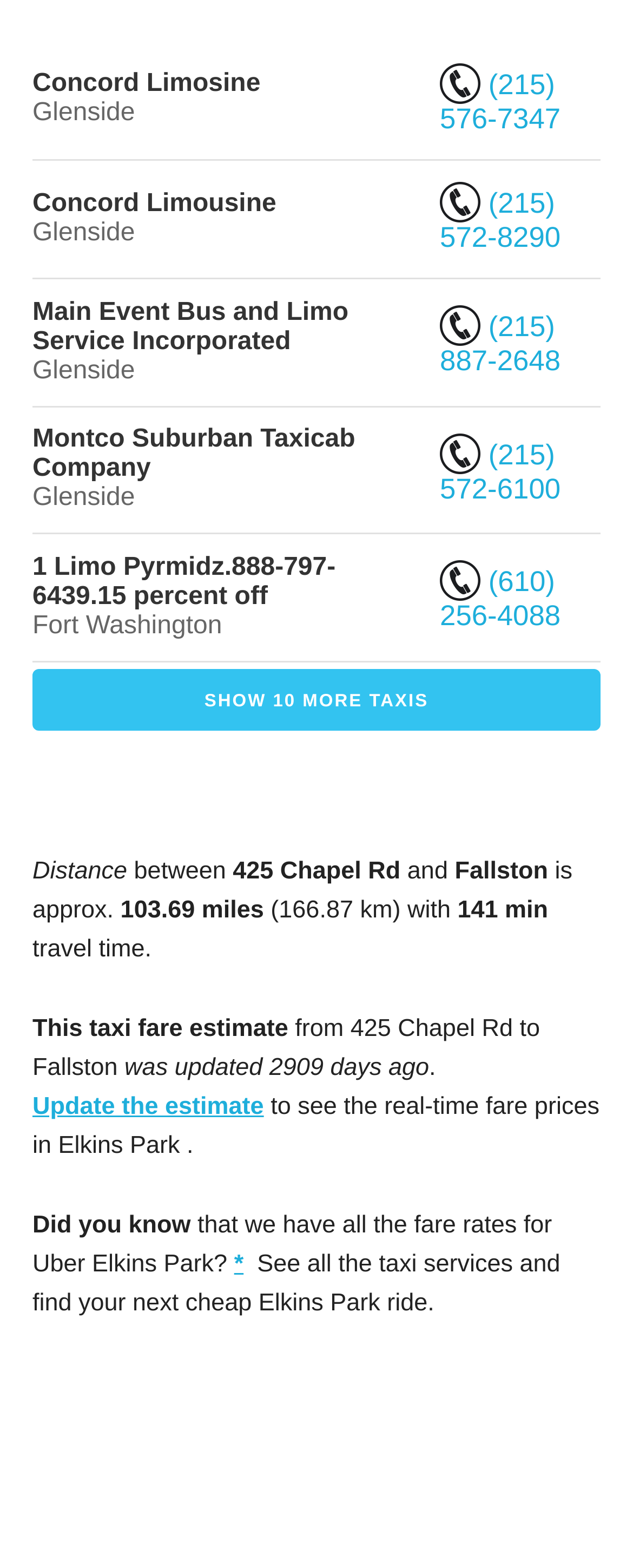Find the bounding box coordinates for the UI element whose description is: "(215) 576-7347". The coordinates should be four float numbers between 0 and 1, in the format [left, top, right, bottom].

[0.695, 0.043, 0.898, 0.086]